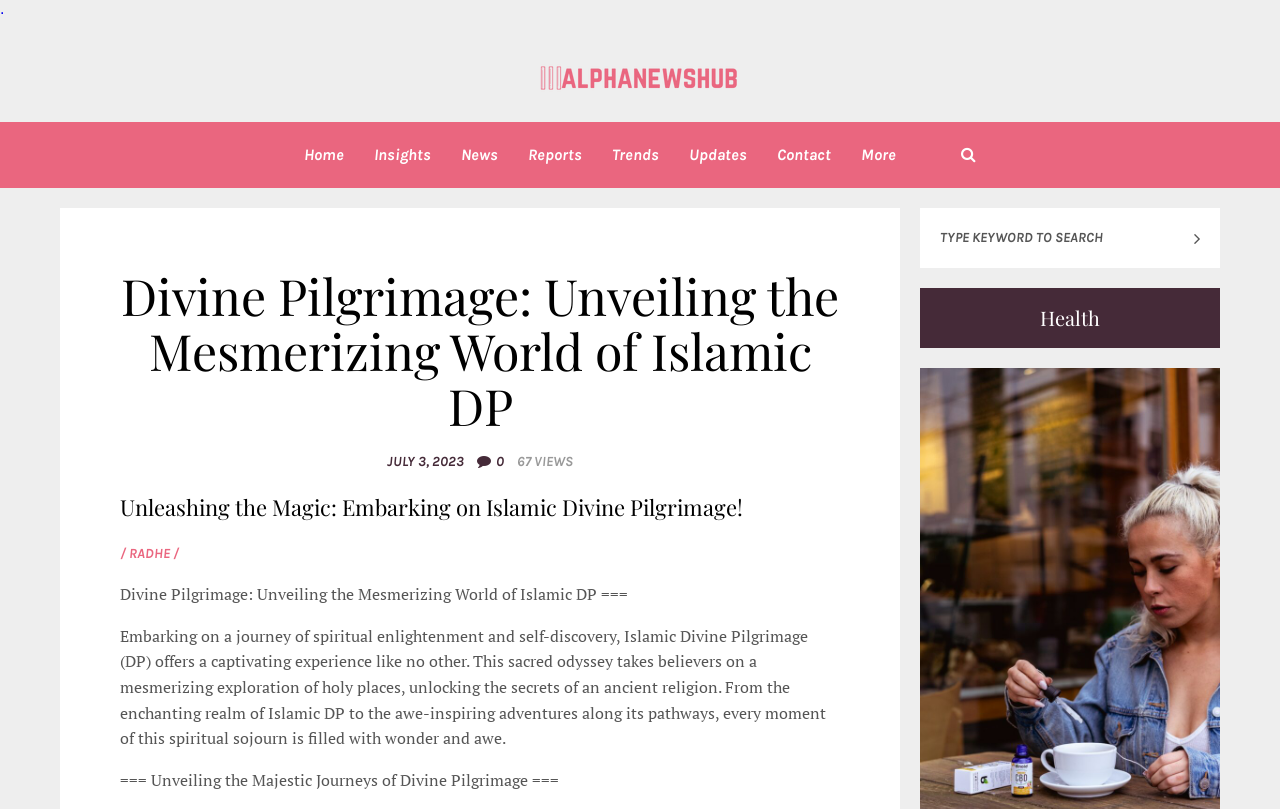Indicate the bounding box coordinates of the clickable region to achieve the following instruction: "search for something."

[0.723, 0.269, 0.923, 0.318]